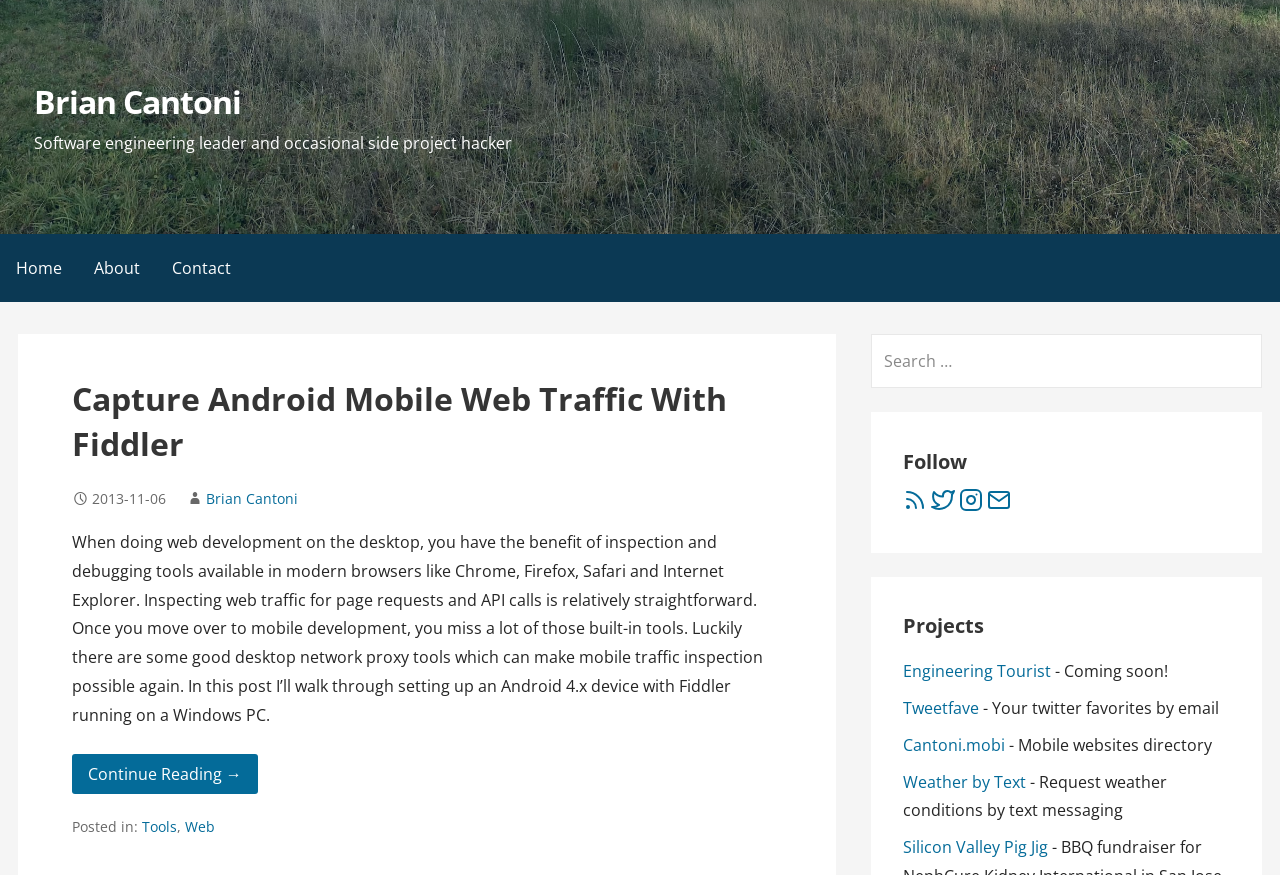Identify the bounding box coordinates of the HTML element based on this description: "aria-label="RSS feed" title="RSS feed"".

[0.706, 0.566, 0.727, 0.591]